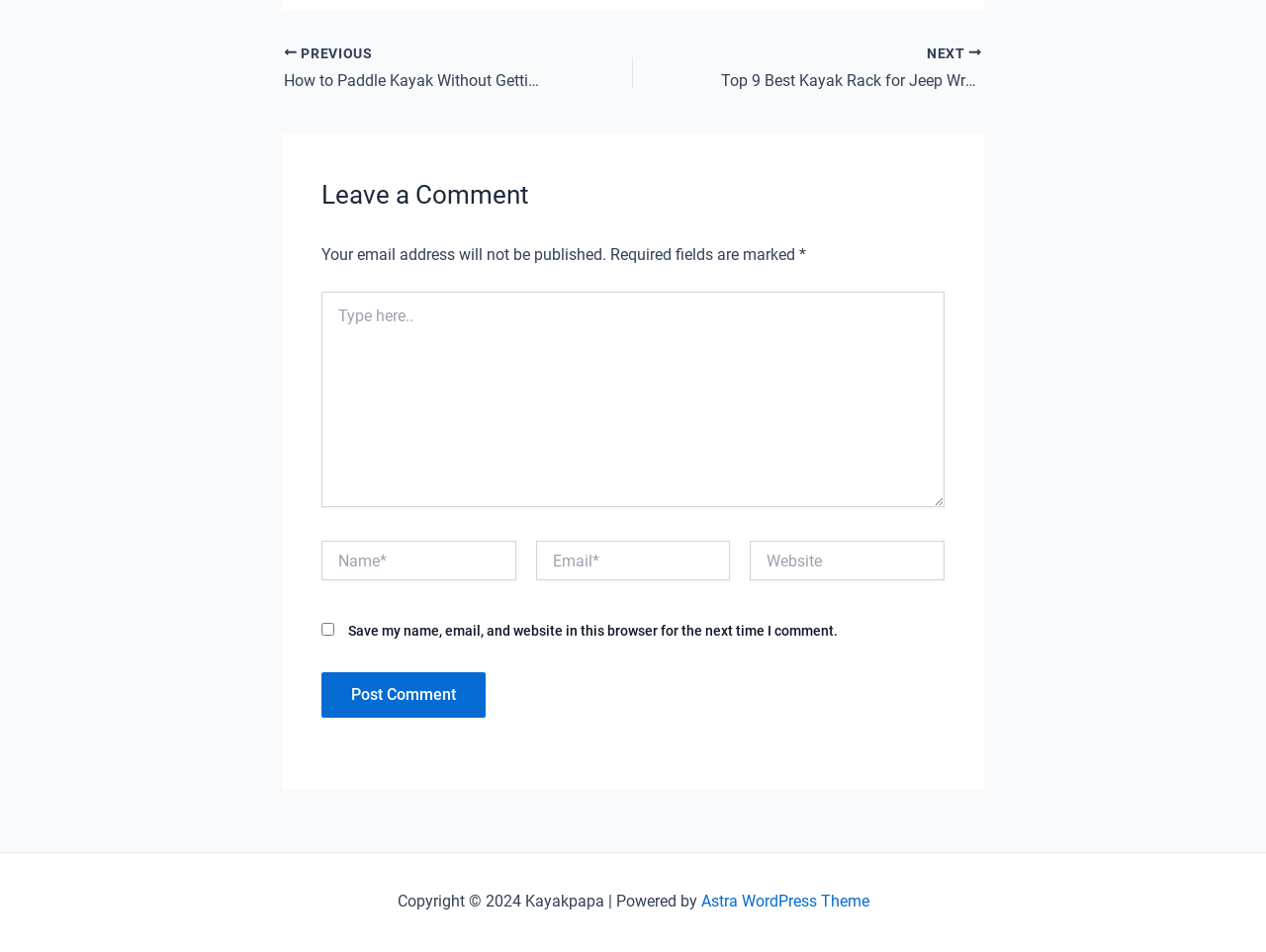Please predict the bounding box coordinates (top-left x, top-left y, bottom-right x, bottom-right y) for the UI element in the screenshot that fits the description: Astra WordPress Theme

[0.554, 0.937, 0.686, 0.957]